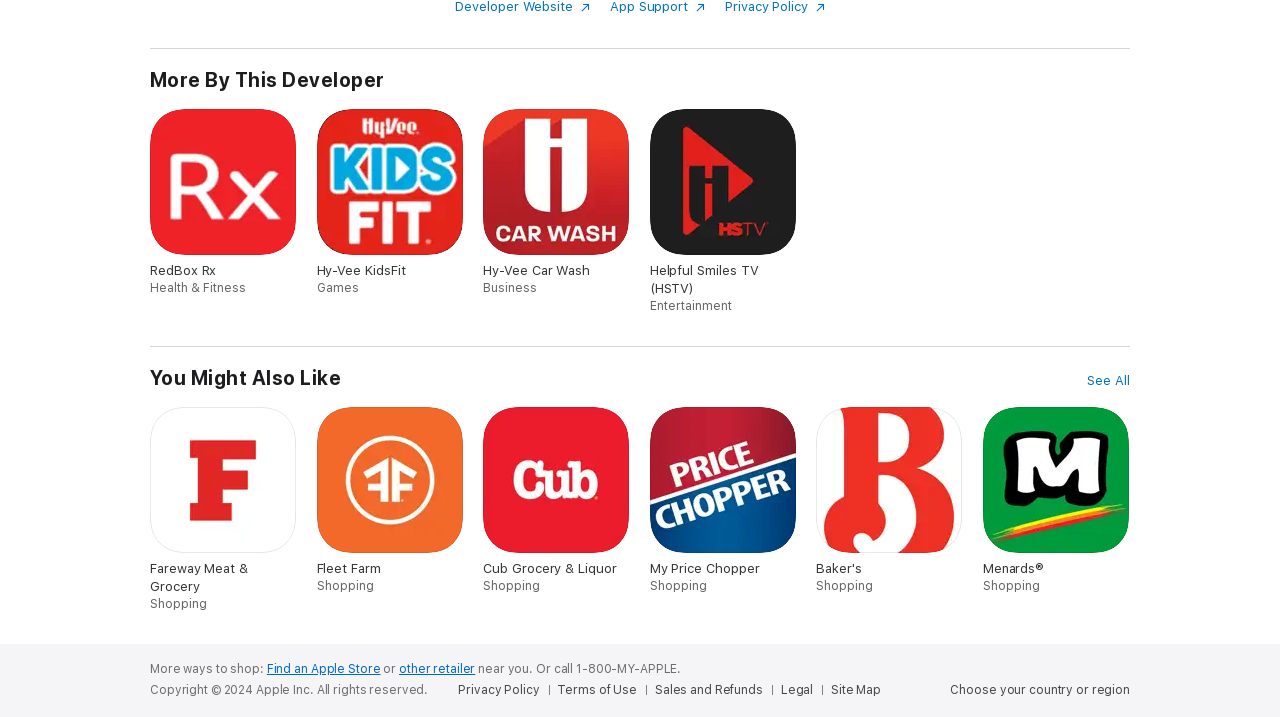Determine the bounding box coordinates of the clickable element necessary to fulfill the instruction: "View Privacy Policy". Provide the coordinates as four float numbers within the 0 to 1 range, i.e., [left, top, right, bottom].

[0.358, 0.95, 0.429, 0.973]